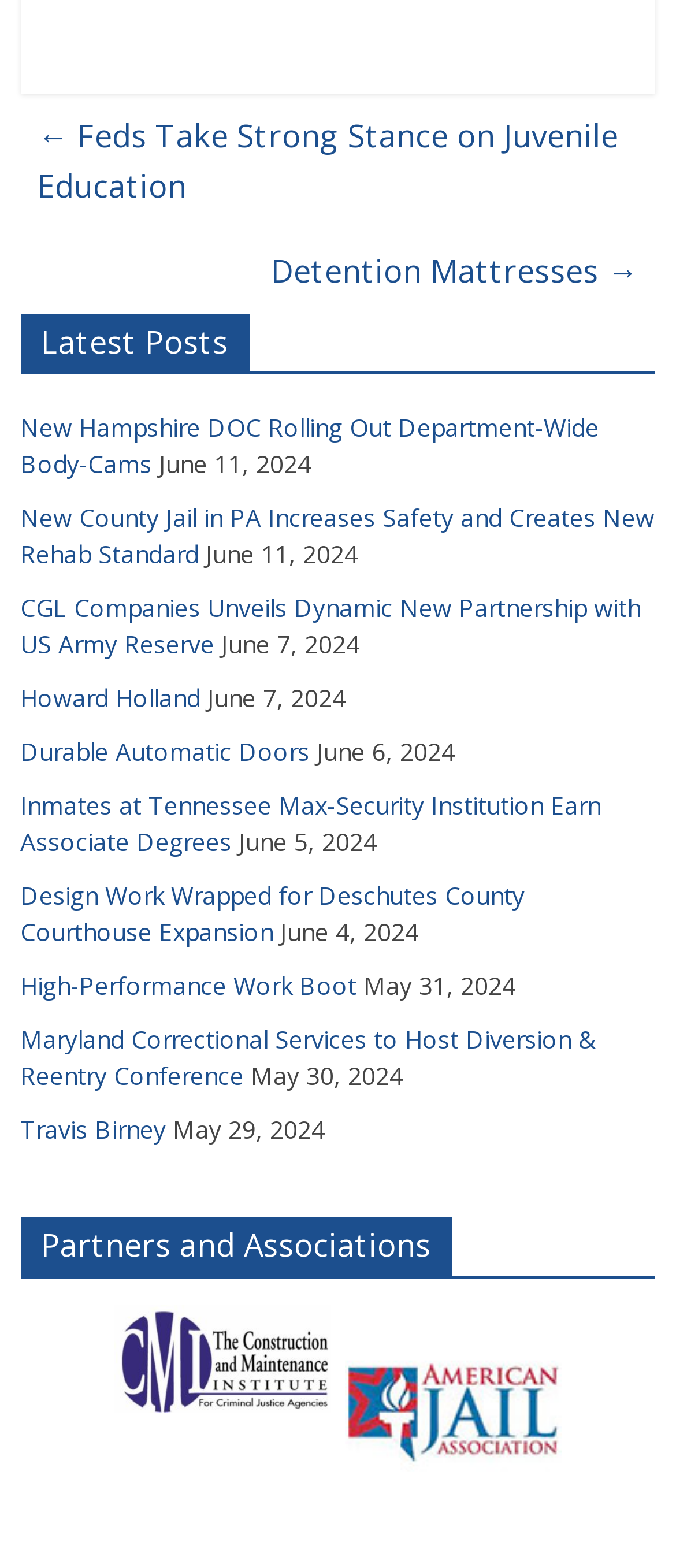Find the bounding box coordinates of the element you need to click on to perform this action: 'Explore the Design Work Wrapped for Deschutes County Courthouse Expansion'. The coordinates should be represented by four float values between 0 and 1, in the format [left, top, right, bottom].

[0.03, 0.561, 0.776, 0.605]